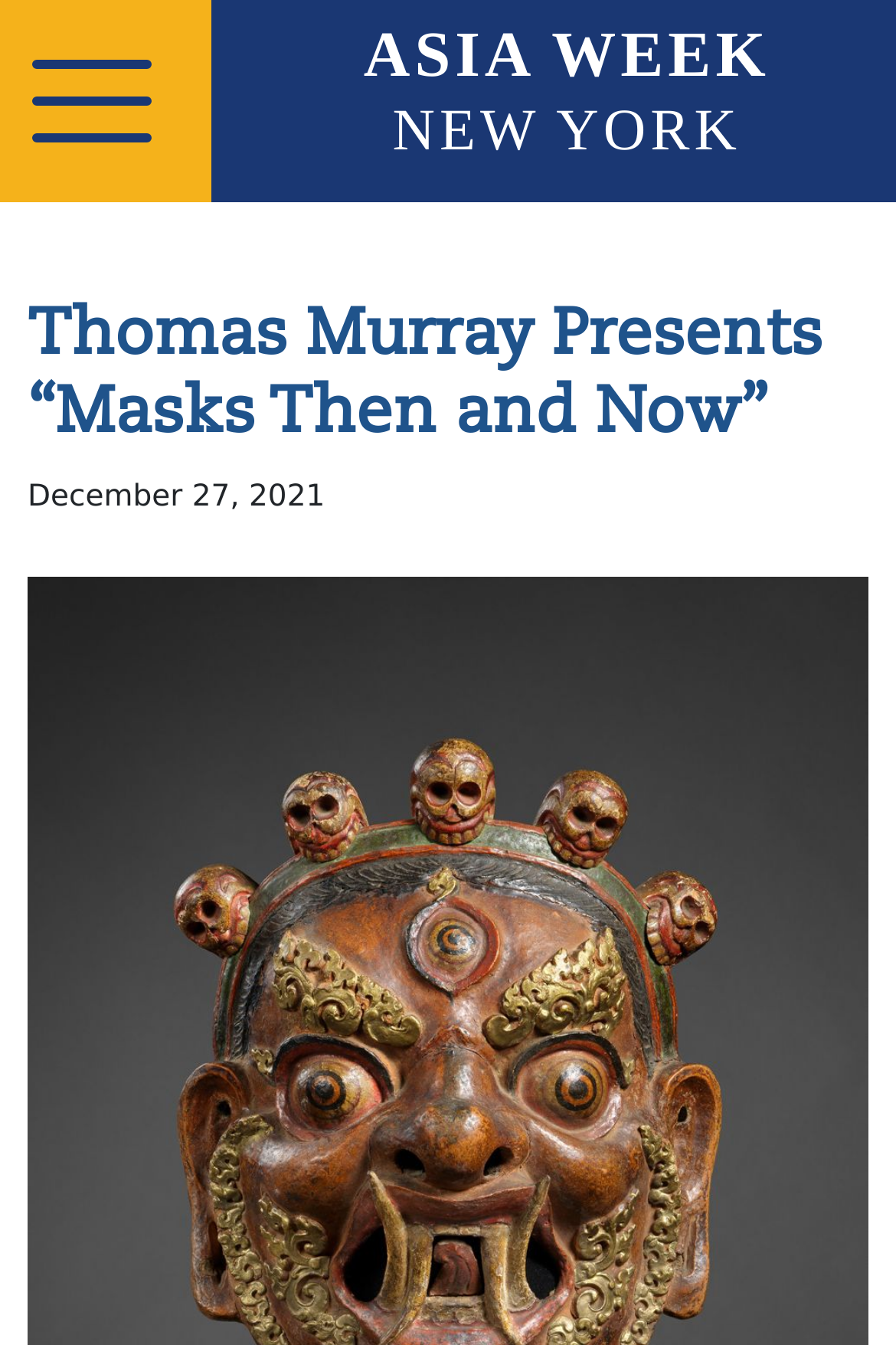Please find the bounding box coordinates in the format (top-left x, top-left y, bottom-right x, bottom-right y) for the given element description. Ensure the coordinates are floating point numbers between 0 and 1. Description: aria-label="Toggle navigation"

[0.004, 0.033, 0.199, 0.118]